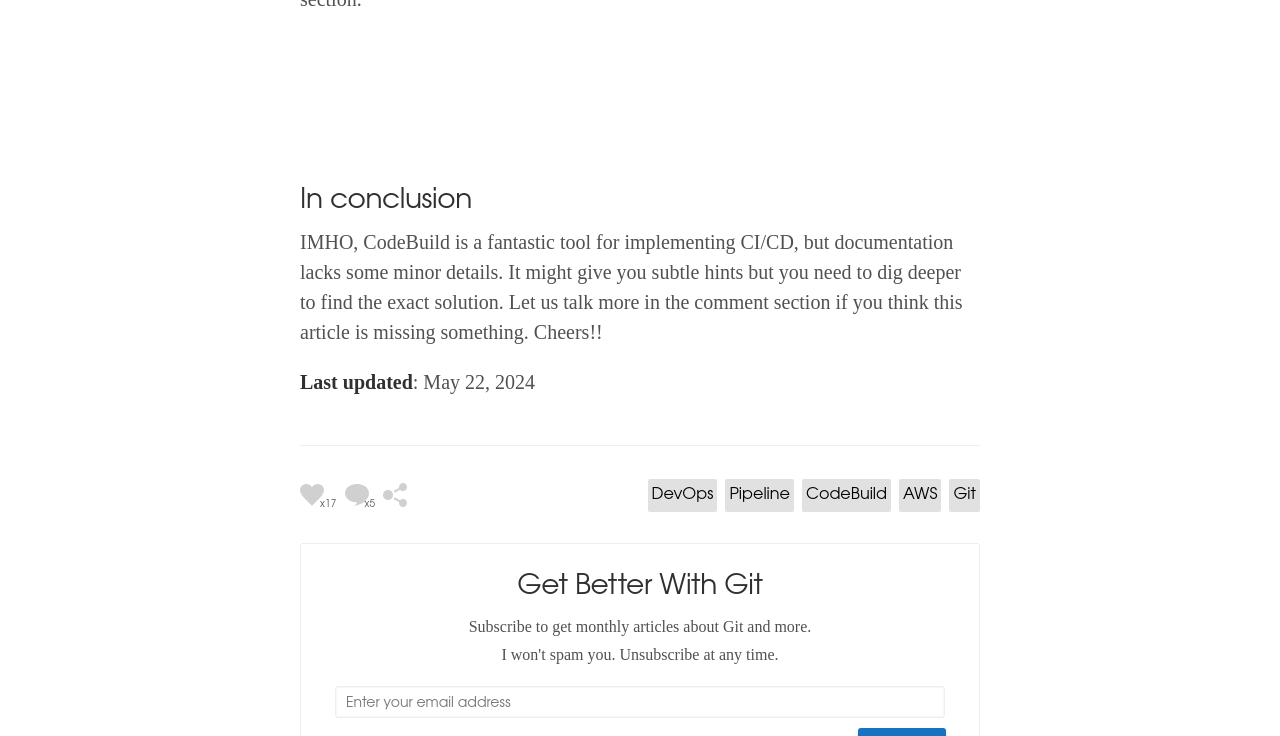Answer the following inquiry with a single word or phrase:
What is the topic of the article?

CodeBuild